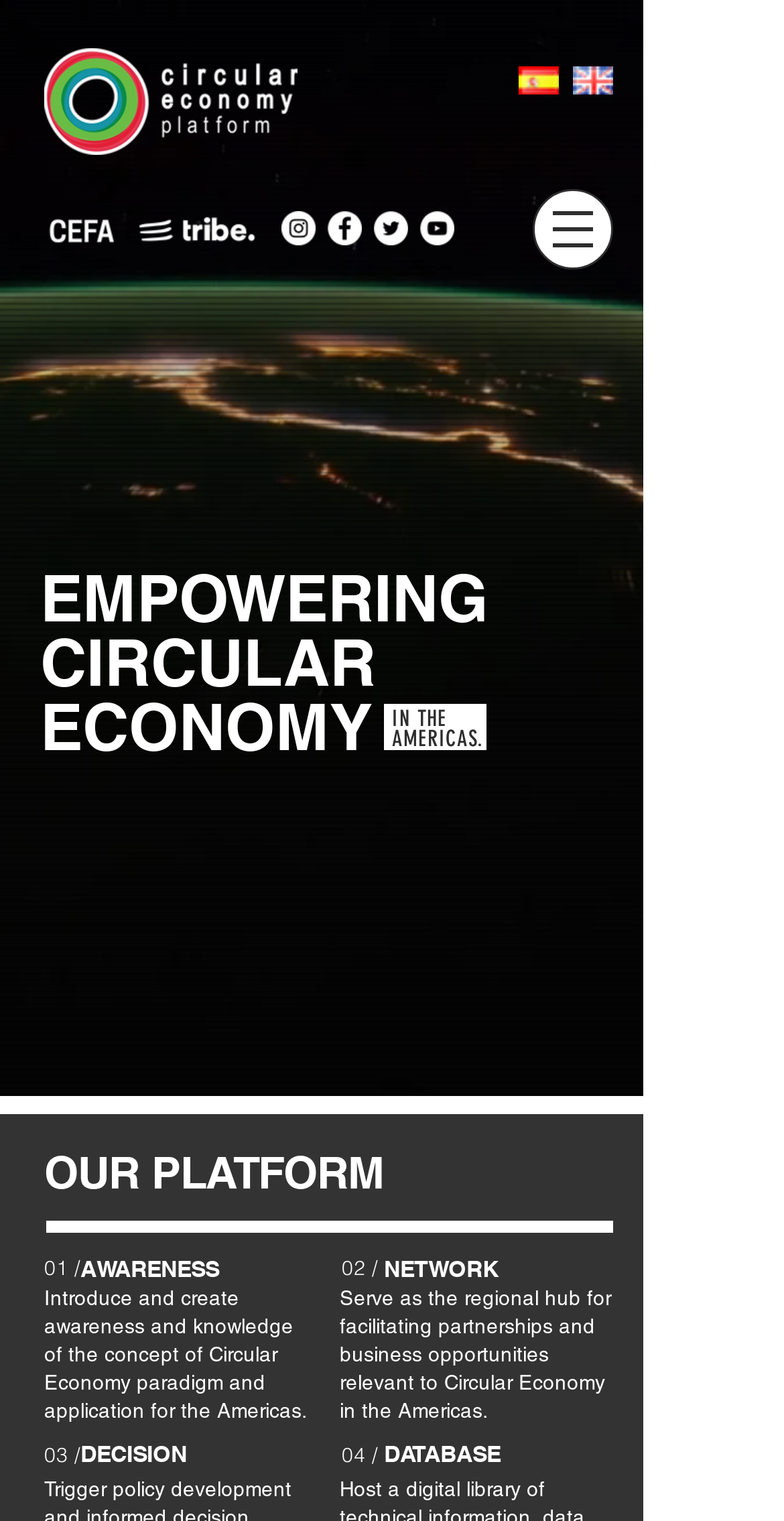Please specify the bounding box coordinates in the format (top-left x, top-left y, bottom-right x, bottom-right y), with all values as floating point numbers between 0 and 1. Identify the bounding box of the UI element described by: aria-label="CEP Channel"

[0.536, 0.139, 0.579, 0.161]